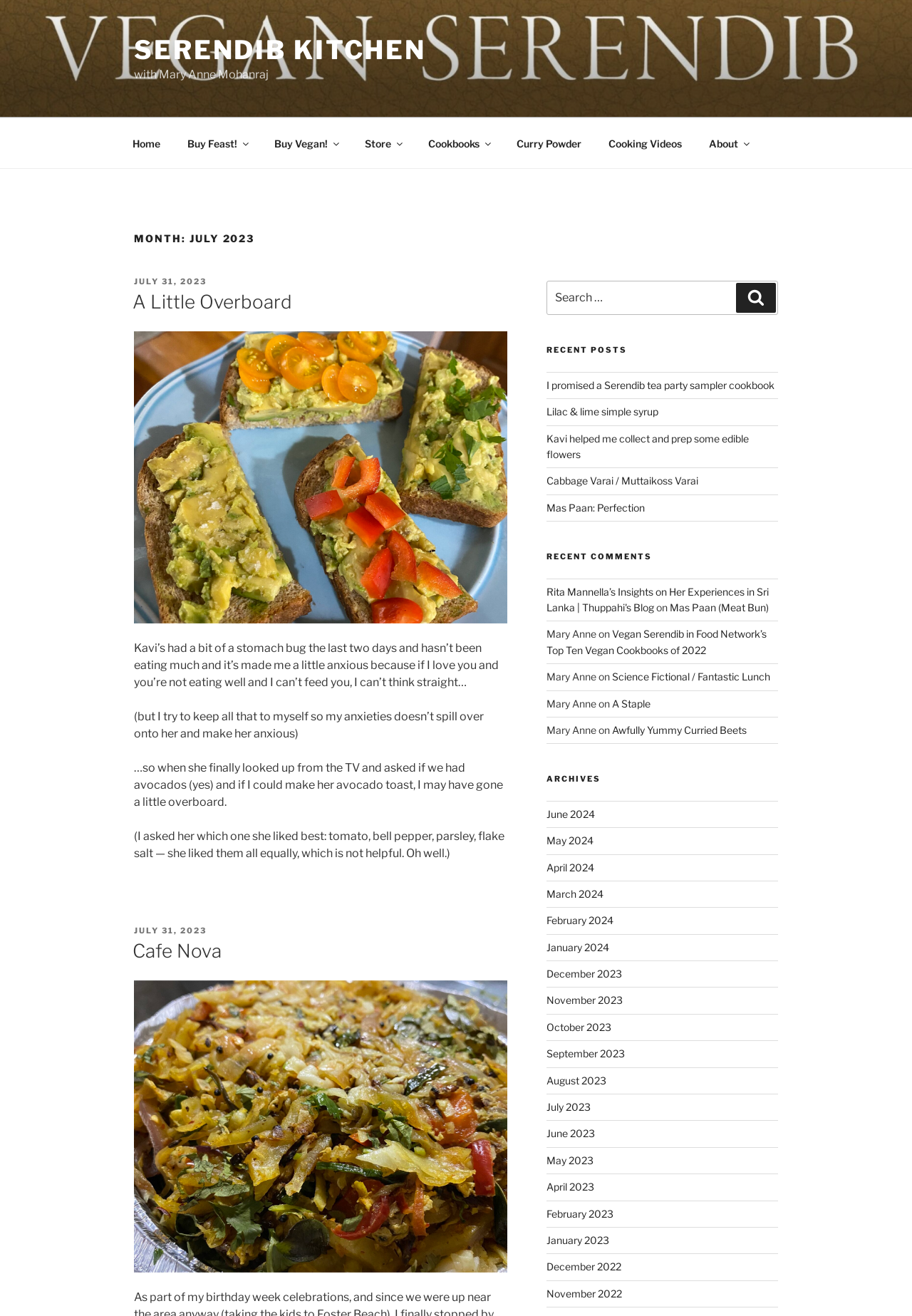Please pinpoint the bounding box coordinates for the region I should click to adhere to this instruction: "Click on the 'Home' link".

[0.131, 0.096, 0.189, 0.122]